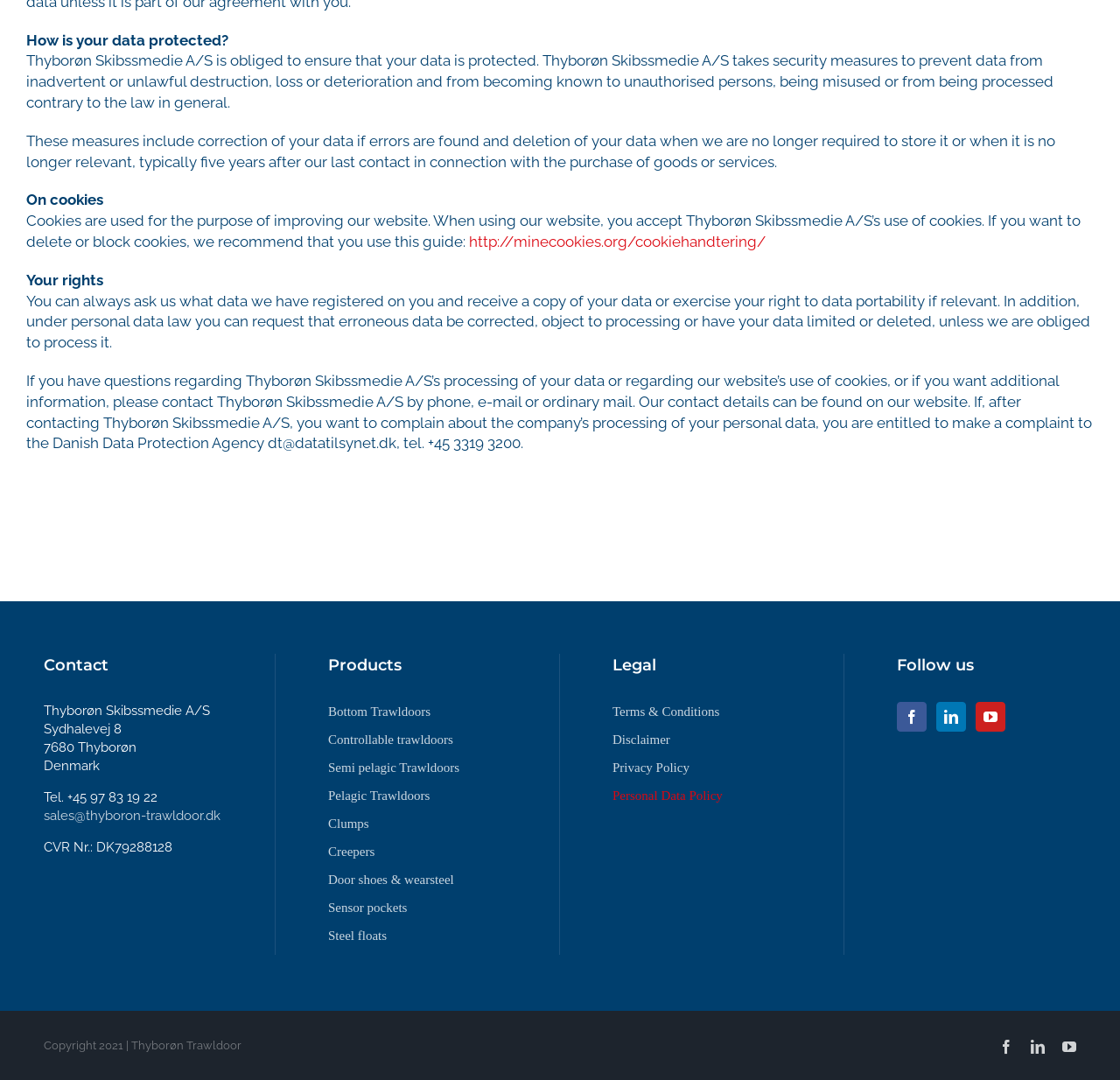Determine the bounding box coordinates of the clickable region to carry out the instruction: "Follow Thyborøn Trawldoor on Facebook".

[0.801, 0.65, 0.827, 0.678]